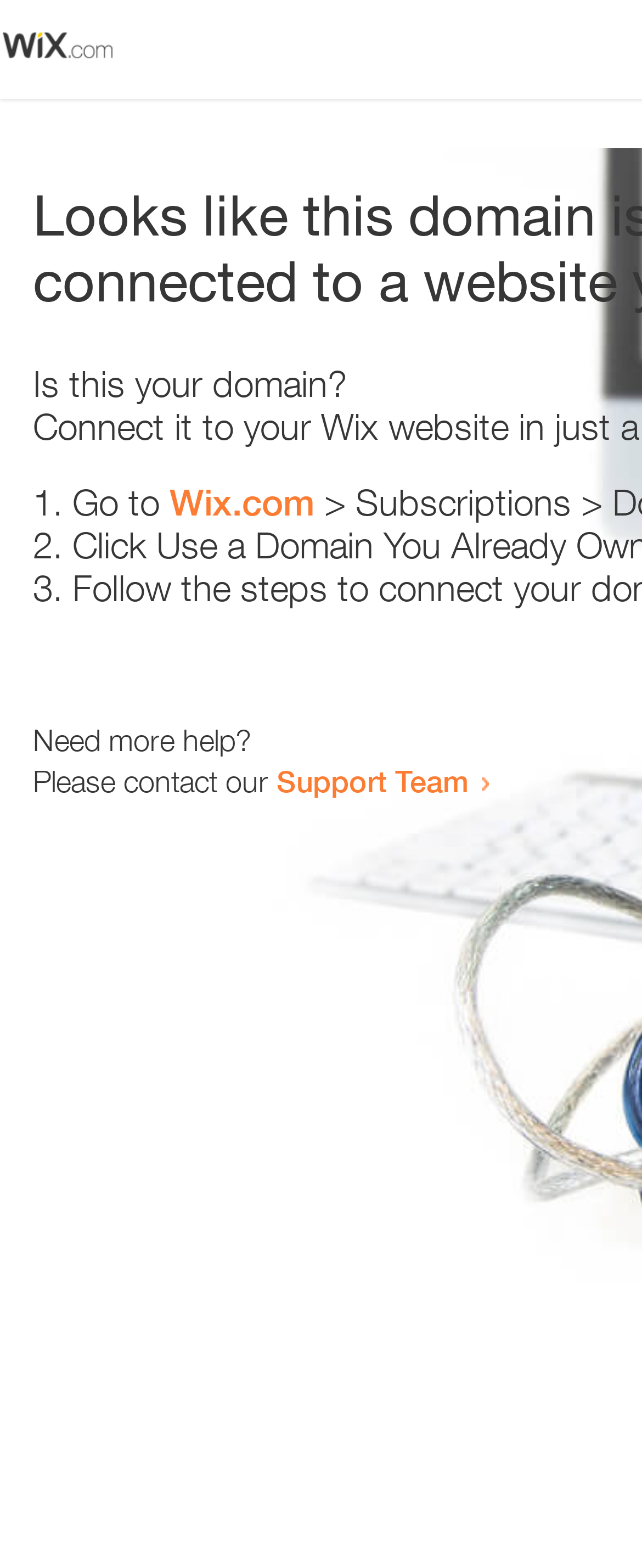Identify the main heading from the webpage and provide its text content.

Looks like this domain isn't
connected to a website yet